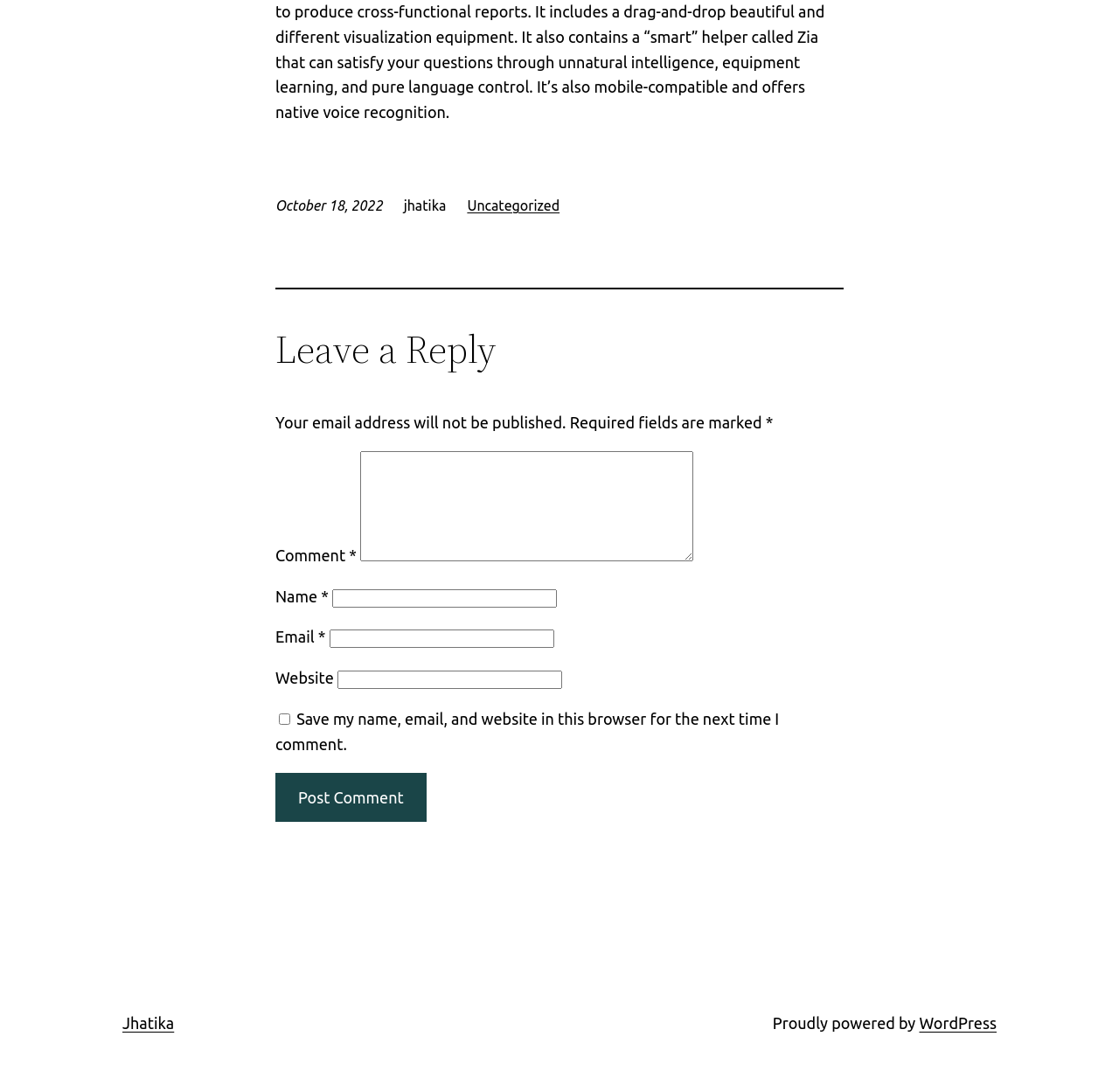Provide a one-word or brief phrase answer to the question:
What information is required to leave a comment?

Name, Email, Comment